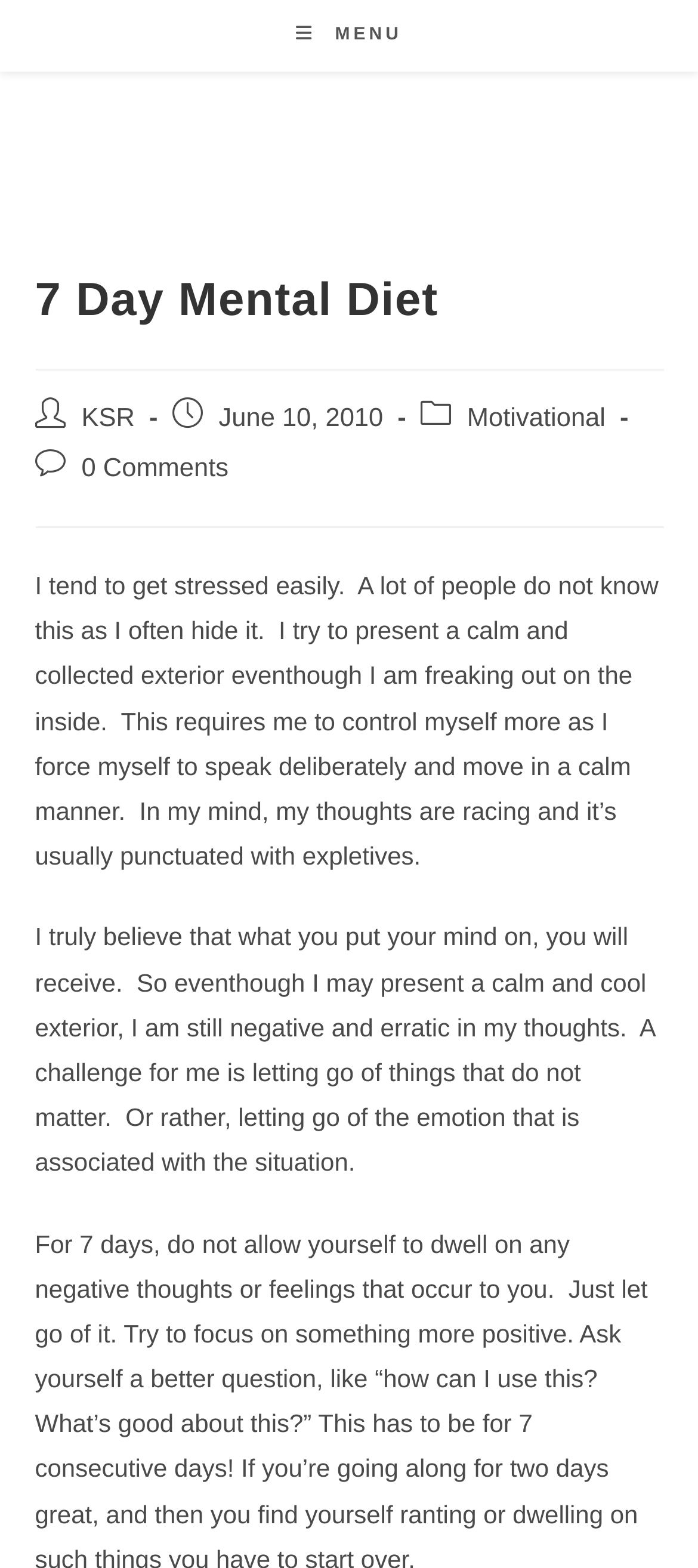What category is the post in?
Based on the visual content, answer with a single word or a brief phrase.

Motivational